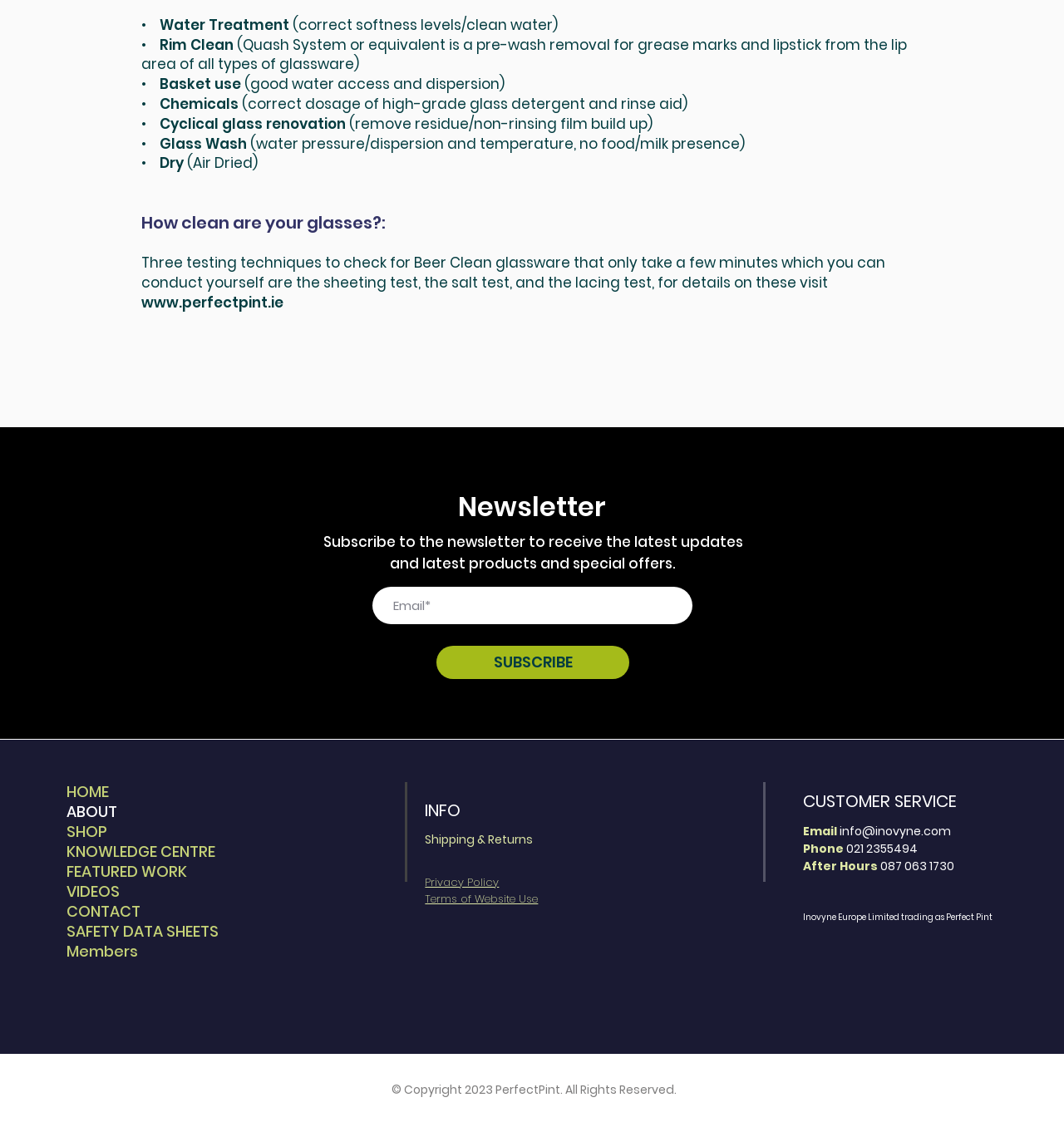Use a single word or phrase to answer the question: 
How many links are present in the navigation menu?

9